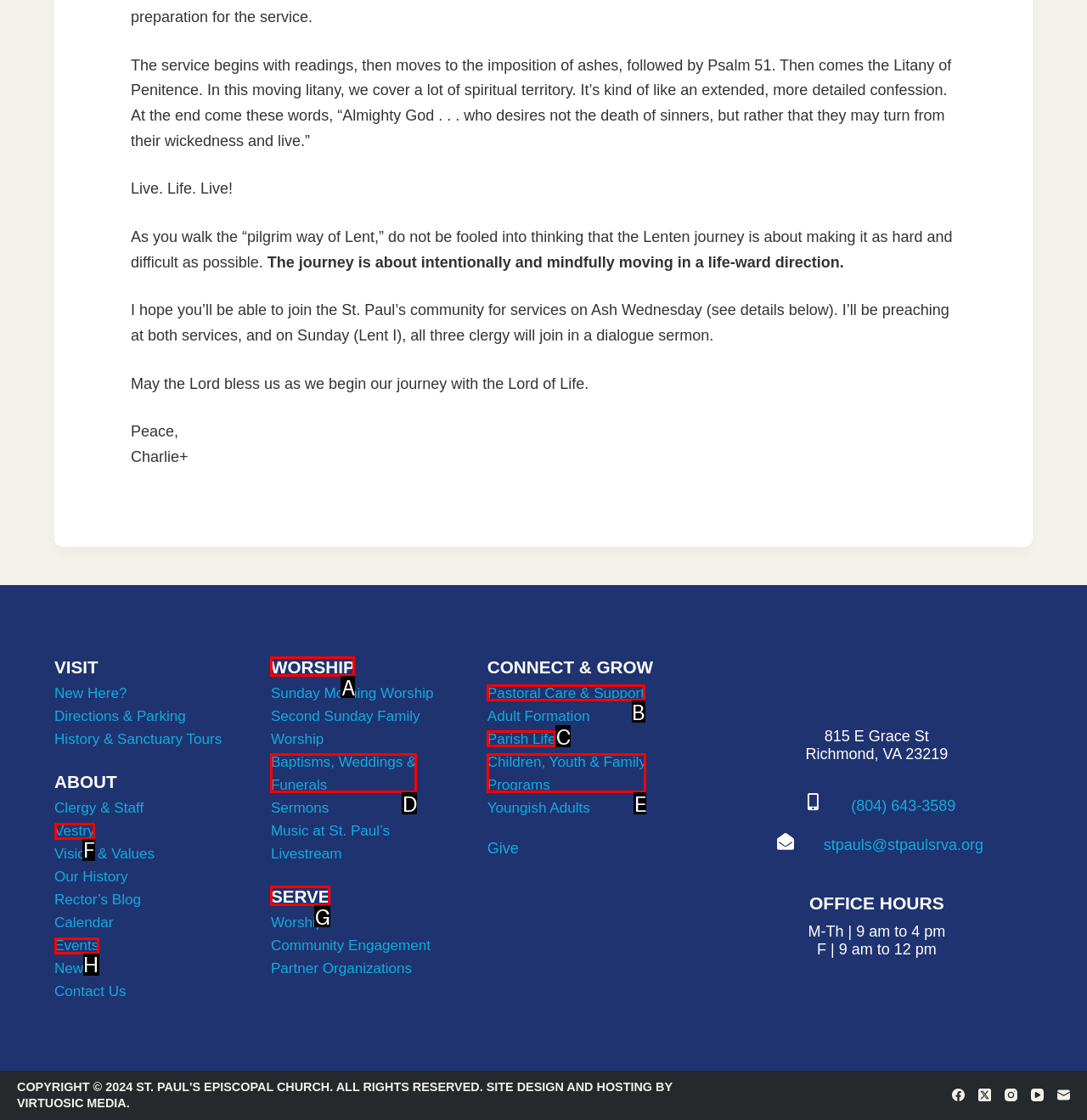Which HTML element fits the description: Baptisms, Weddings & Funerals? Respond with the letter of the appropriate option directly.

D